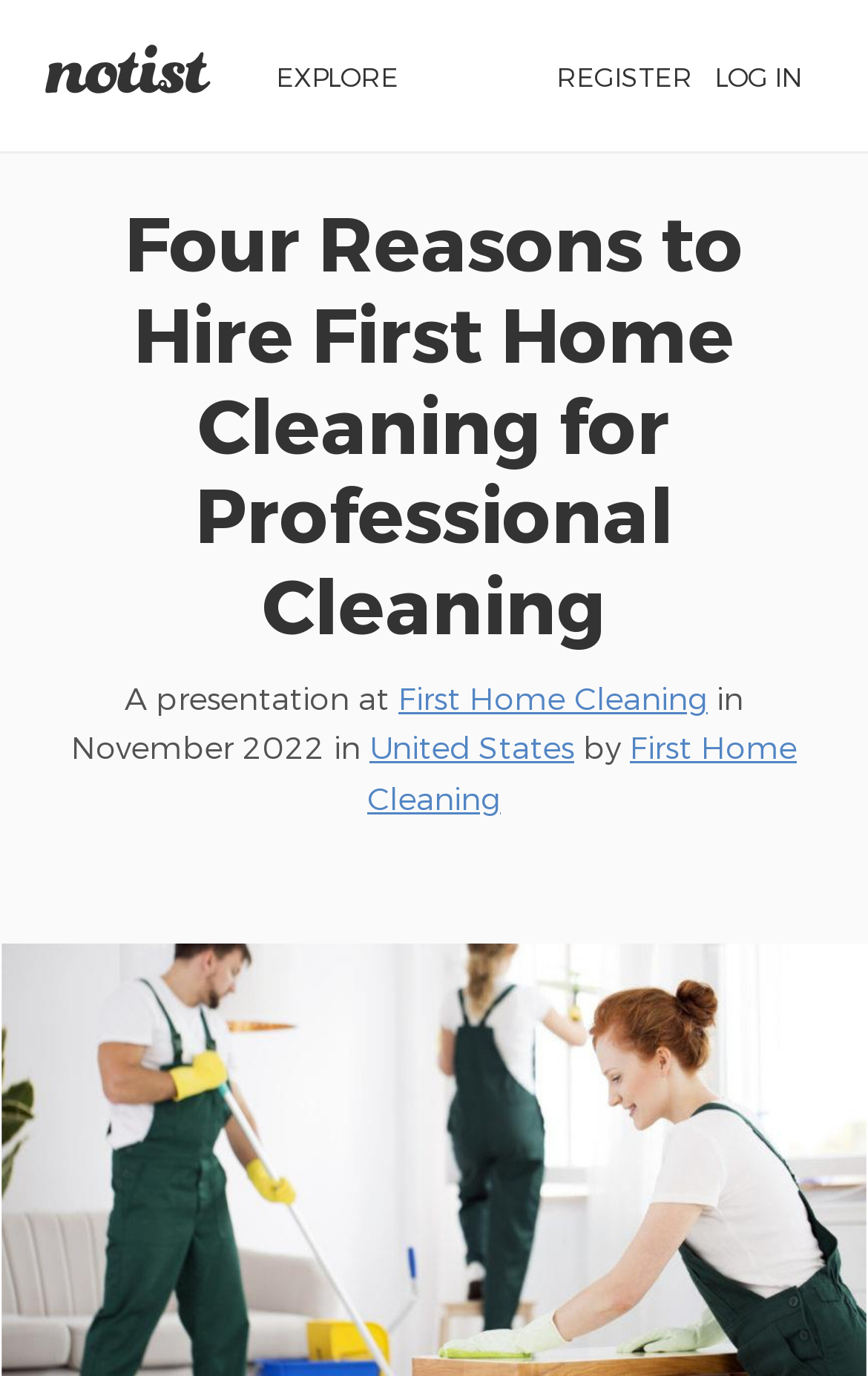Give a short answer to this question using one word or a phrase:
What is the country mentioned on the webpage?

United States